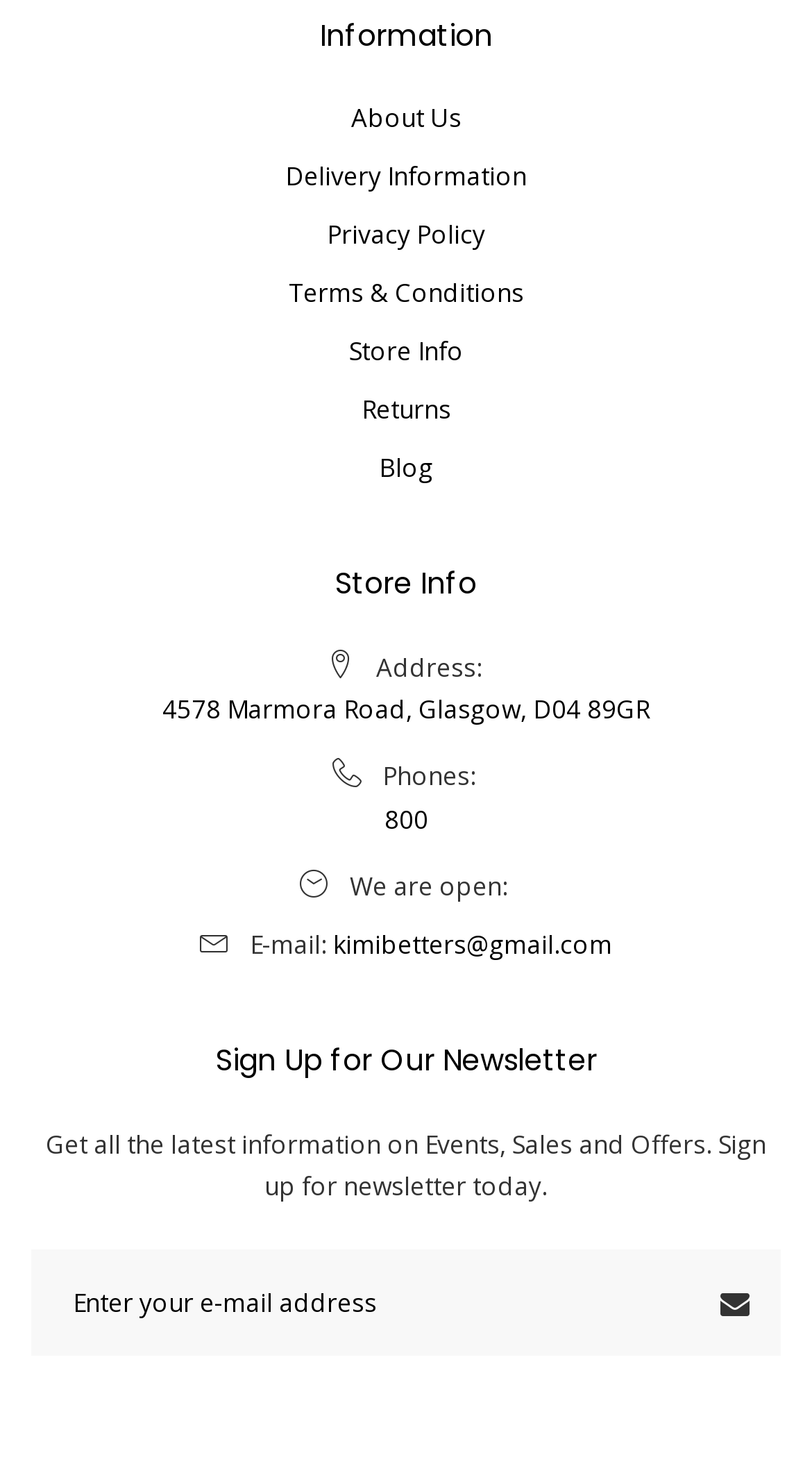From the element description: "name="zemez_newsletter_email" placeholder="Enter your e-mail address"", extract the bounding box coordinates of the UI element. The coordinates should be expressed as four float numbers between 0 and 1, in the order [left, top, right, bottom].

[0.038, 0.849, 0.962, 0.921]